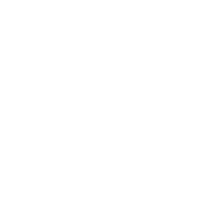Based on what you see in the screenshot, provide a thorough answer to this question: What is the operating system of the interactive flat panel?

According to the caption, the interactive flat panel operates on the Android system, which is a popular operating system used in various devices.